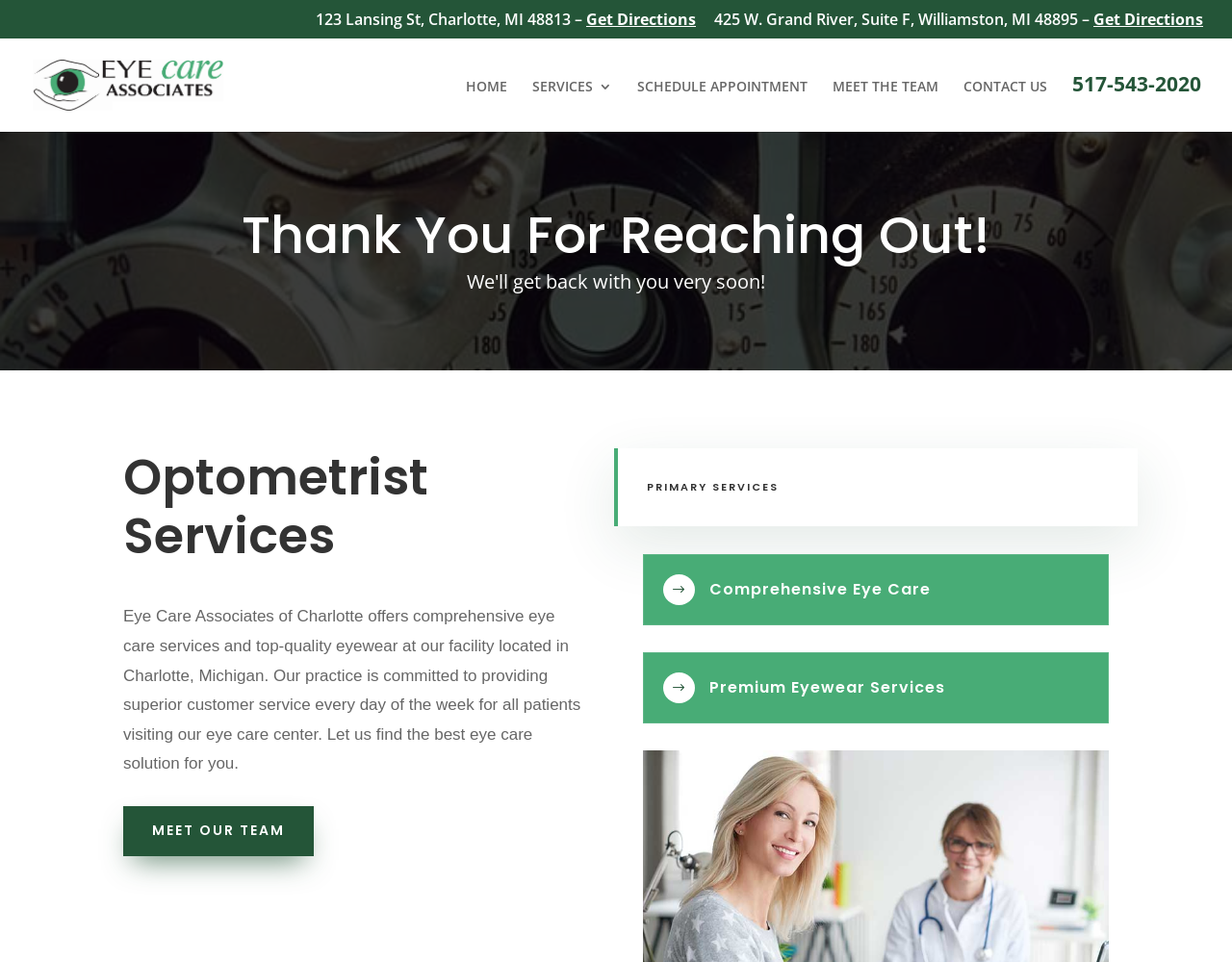What is the address of the Charlotte office?
Respond with a short answer, either a single word or a phrase, based on the image.

123 Lansing St, Charlotte, MI 48813